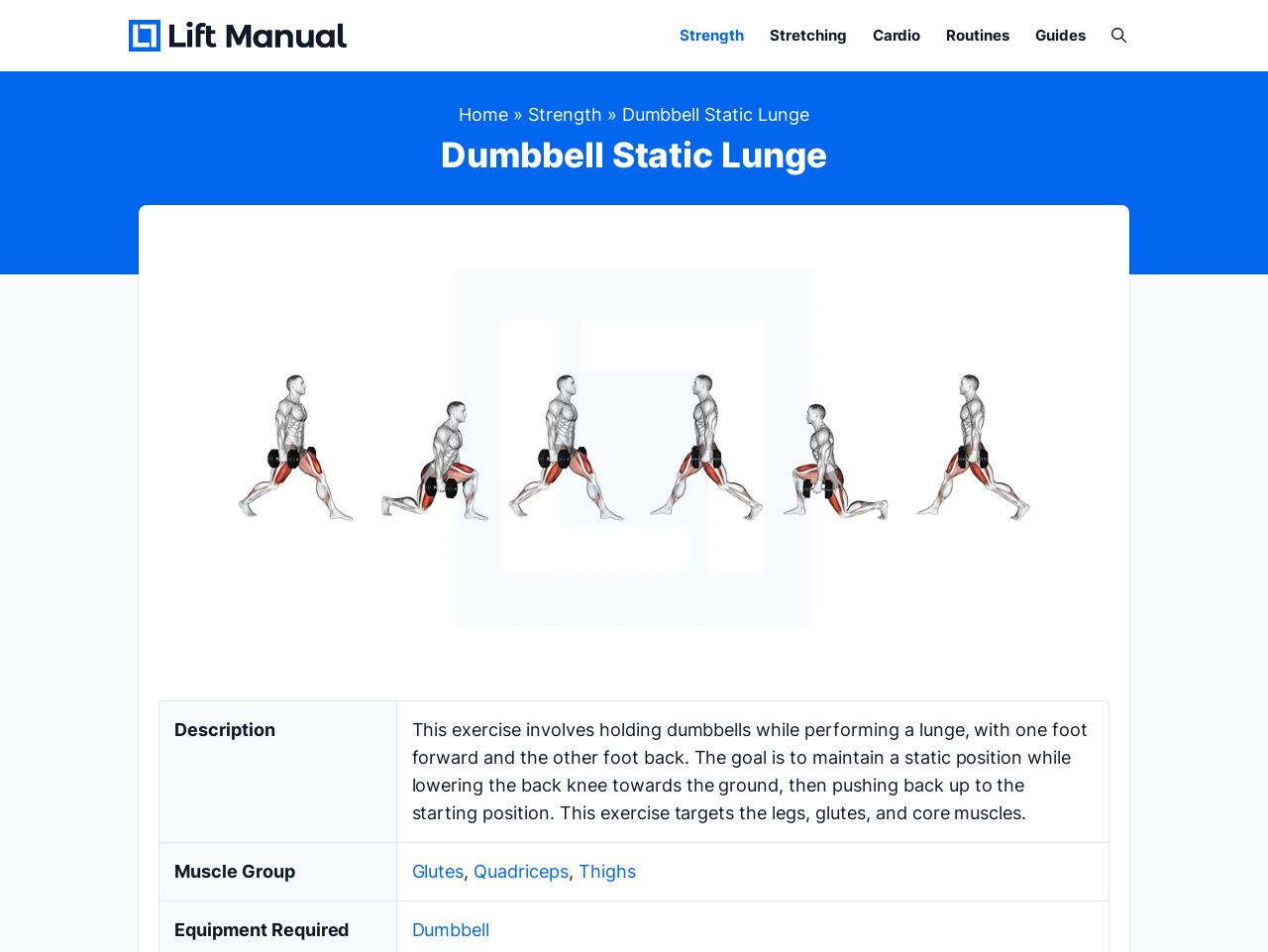Locate the UI element described as follows: "aria-label="Open search"". Return the bounding box coordinates as four float numbers between 0 and 1 in the order [left, top, right, bottom].

[0.866, 0.022, 0.898, 0.052]